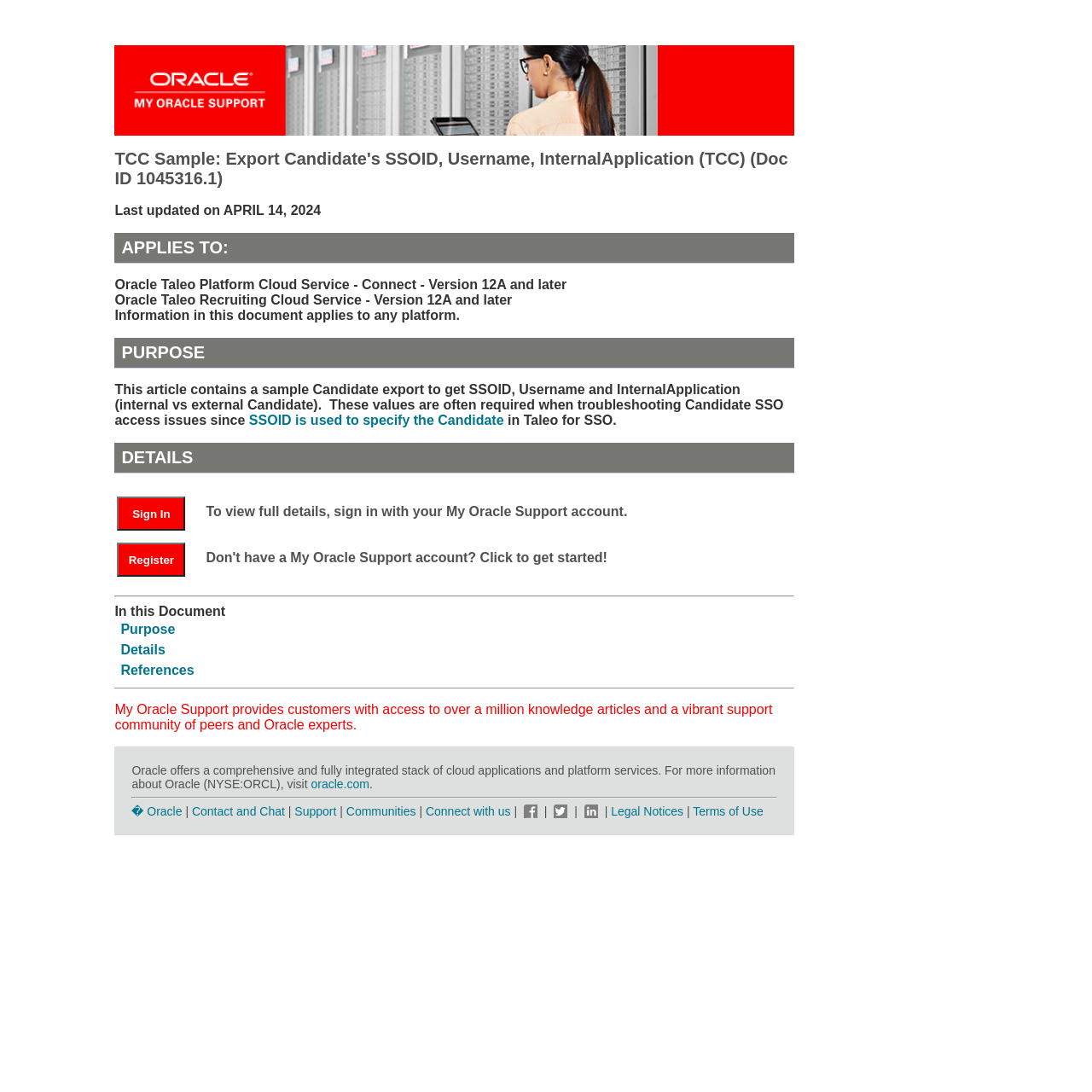Identify the bounding box coordinates of the region I need to click to complete this instruction: "Sign in with your My Oracle Support account".

[0.107, 0.455, 0.17, 0.486]